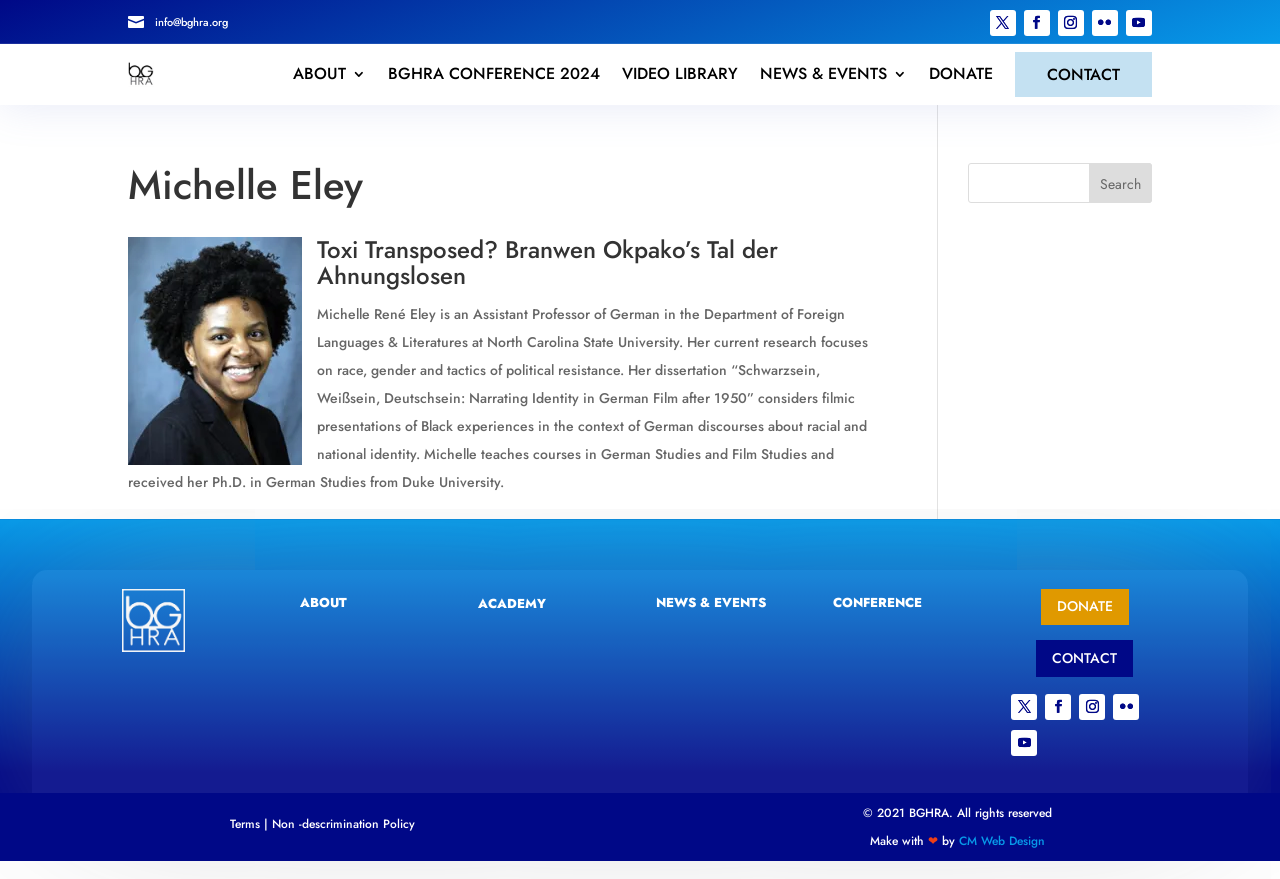Locate the bounding box coordinates of the area to click to fulfill this instruction: "Search for something". The bounding box should be presented as four float numbers between 0 and 1, in the order [left, top, right, bottom].

[0.851, 0.185, 0.9, 0.231]